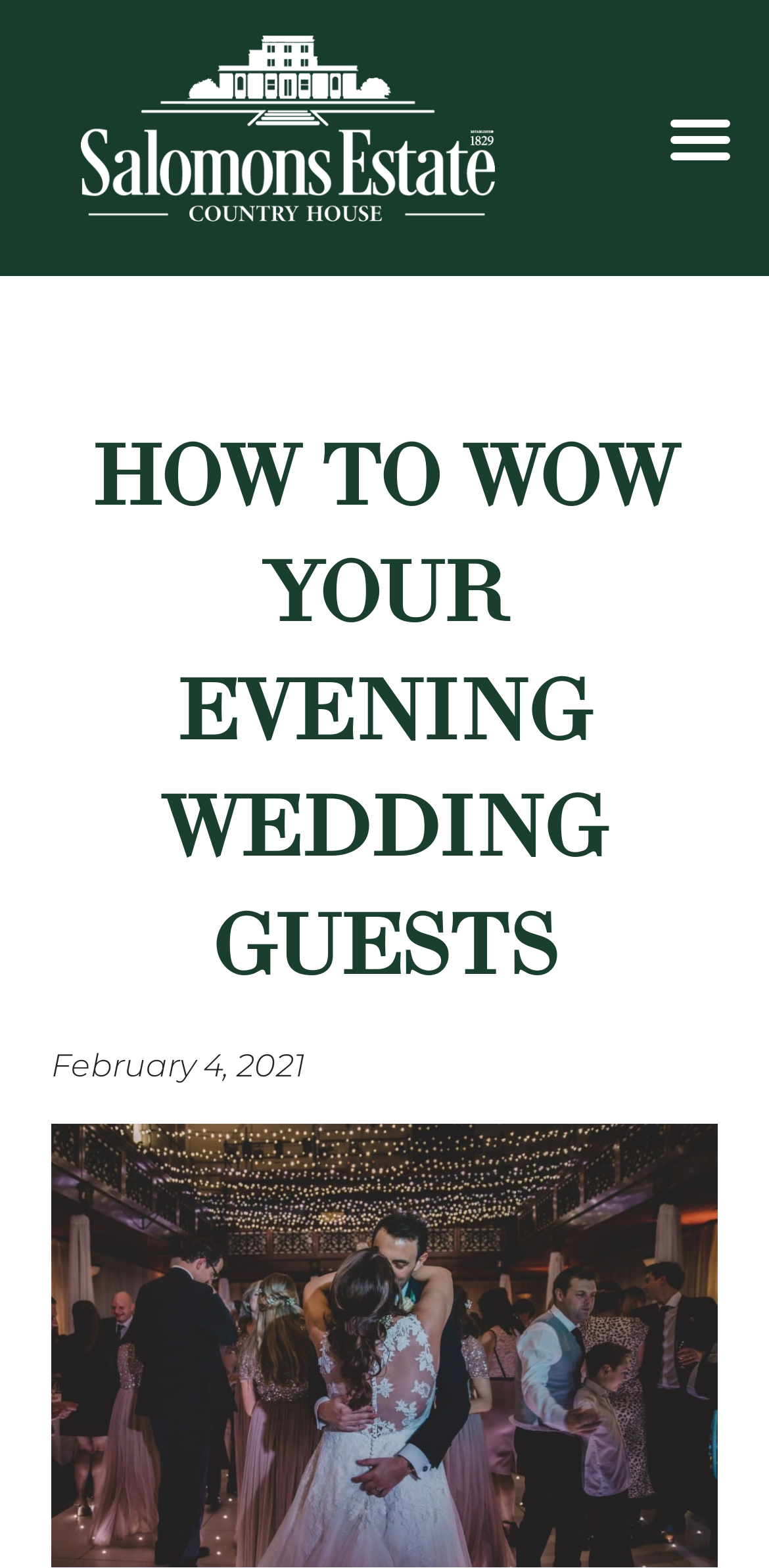Can you give a detailed response to the following question using the information from the image? What is the date of the article?

I found the date of the article by looking at the time element on the webpage, which is located below the main heading. The static text within the time element reads 'February 4, 2021'.